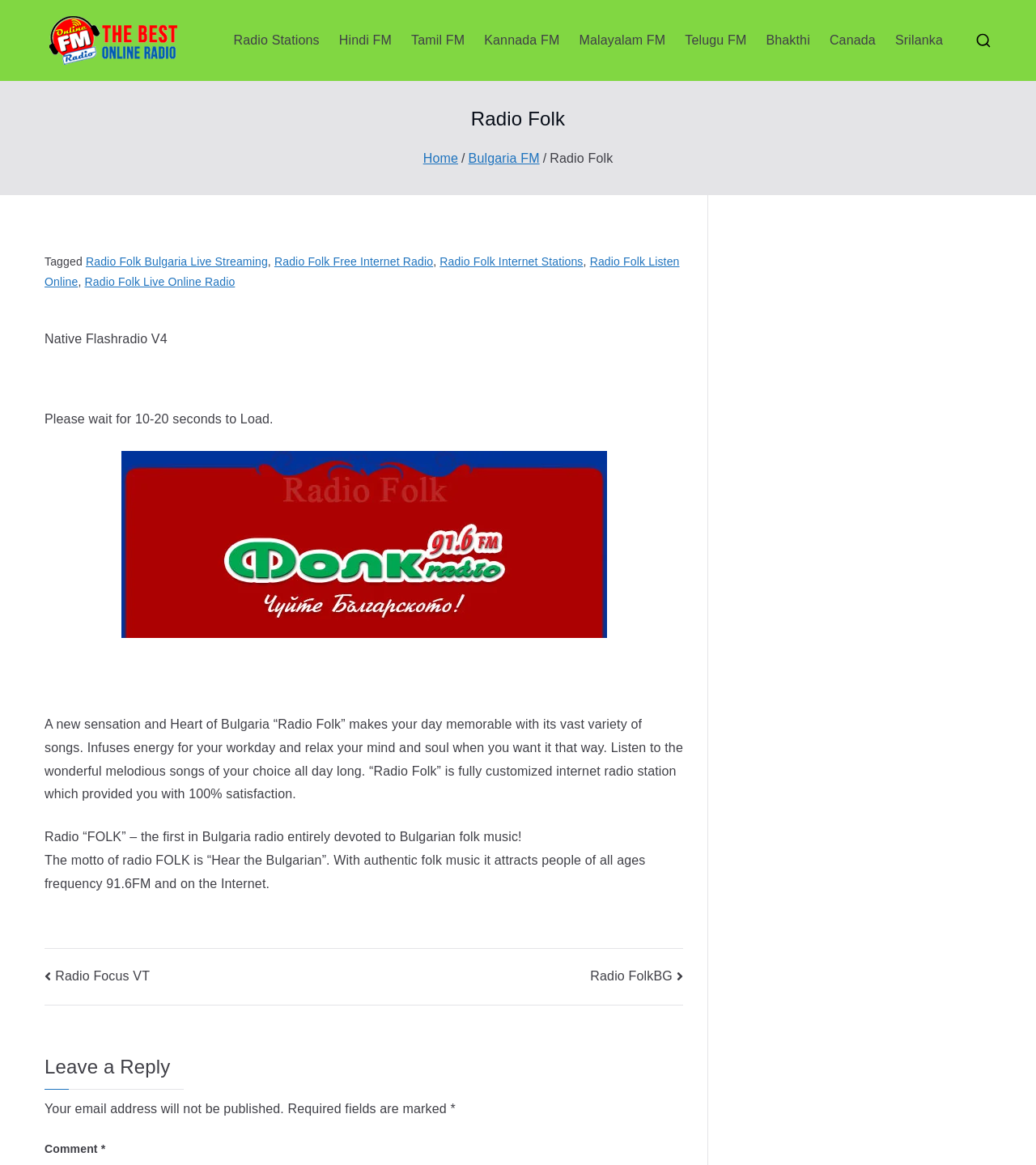Determine the bounding box for the HTML element described here: "Telugu FM". The coordinates should be given as [left, top, right, bottom] with each number being a float between 0 and 1.

[0.031, 0.118, 0.087, 0.13]